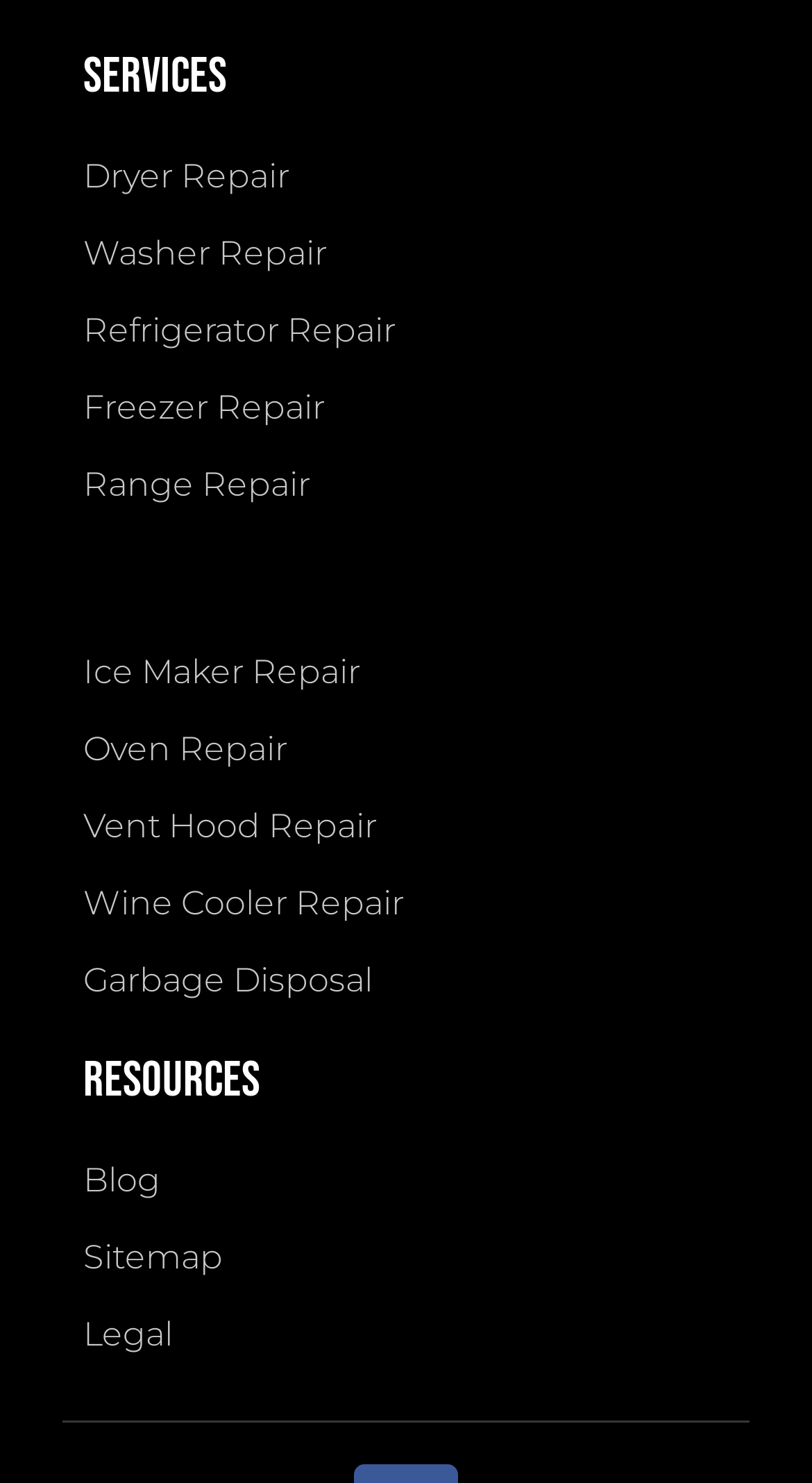What resources are available on the website?
Ensure your answer is thorough and detailed.

Under the 'RESOURCES' heading, I can see three links: 'Blog', 'Sitemap', and 'Legal', which suggest that these resources are available on the website.